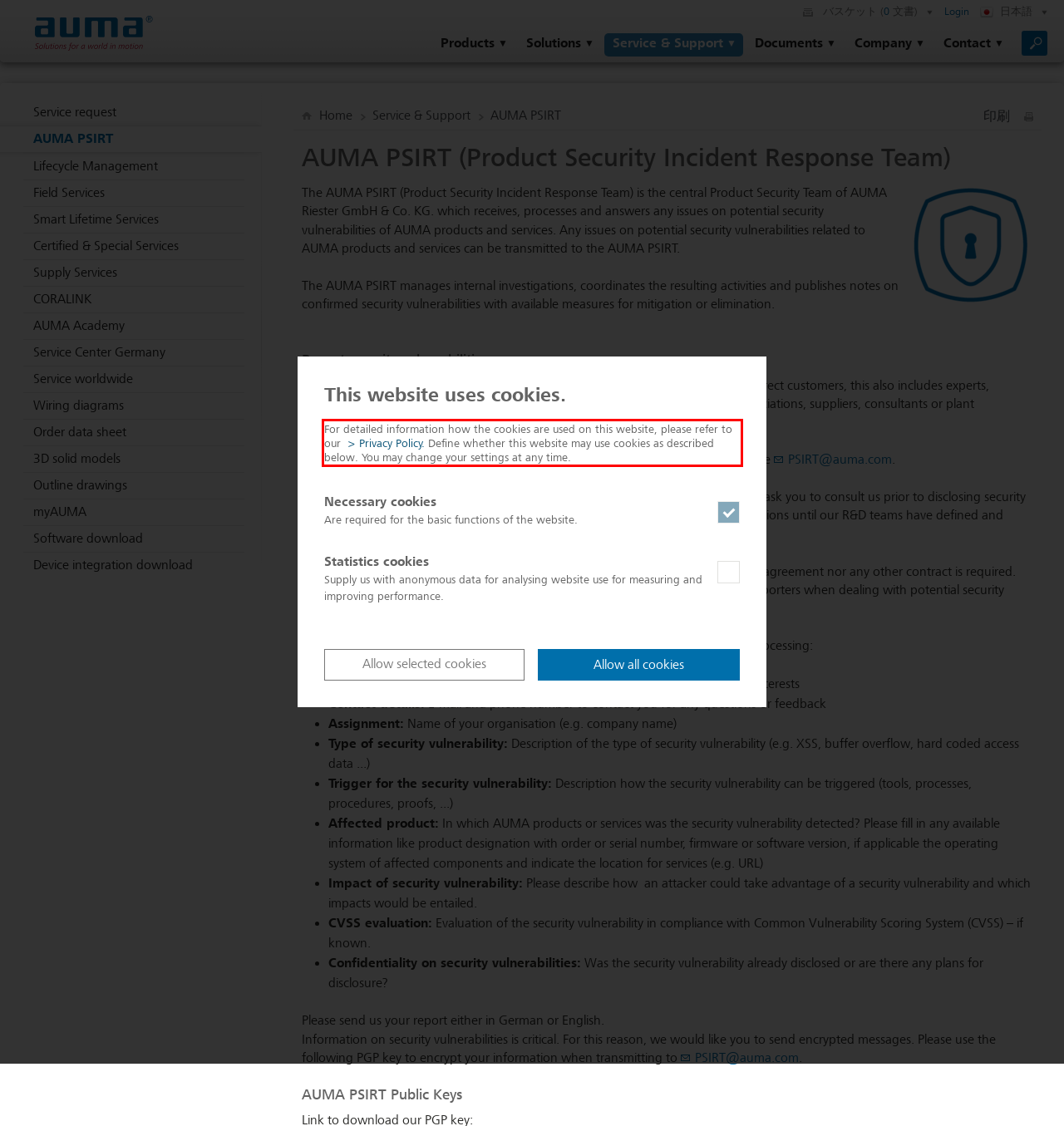Examine the screenshot of the webpage, locate the red bounding box, and generate the text contained within it.

For detailed information how the cookies are used on this website, please refer to our Privacy Policy. Define whether this website may use cookies as described below. You may change your settings at any time.